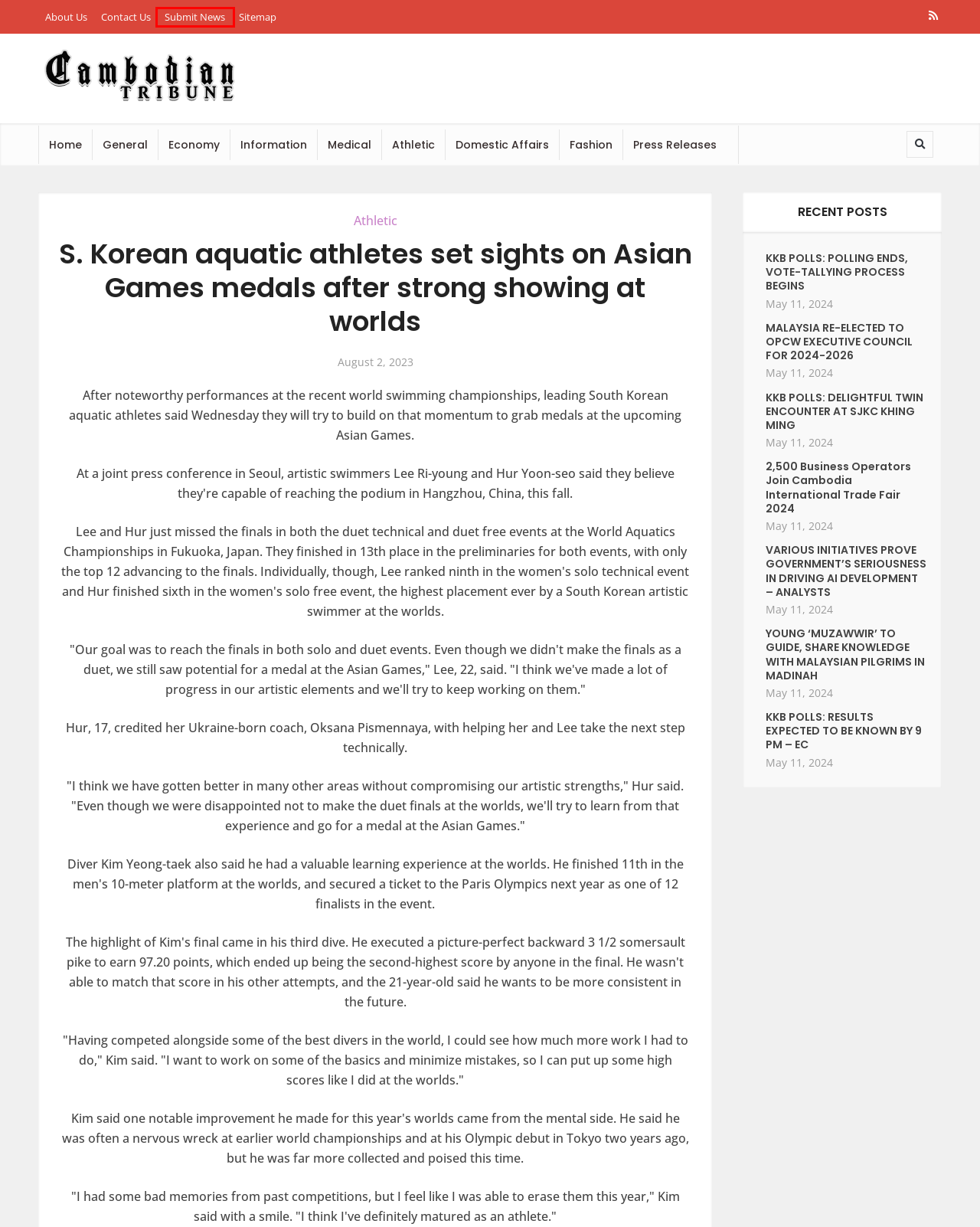Please examine the screenshot provided, which contains a red bounding box around a UI element. Select the webpage description that most accurately describes the new page displayed after clicking the highlighted element. Here are the candidates:
A. Submit News - Cambodian Tribune
B. About Us - Cambodian Tribune
C. Athletic Archives - Cambodian Tribune
D. Fashion Archives - Cambodian Tribune
E. Information Archives - Cambodian Tribune
F. Domestic Affairs Archives - Cambodian Tribune
G. General Archives - Cambodian Tribune
H. Home - Cambodian Tribune

A